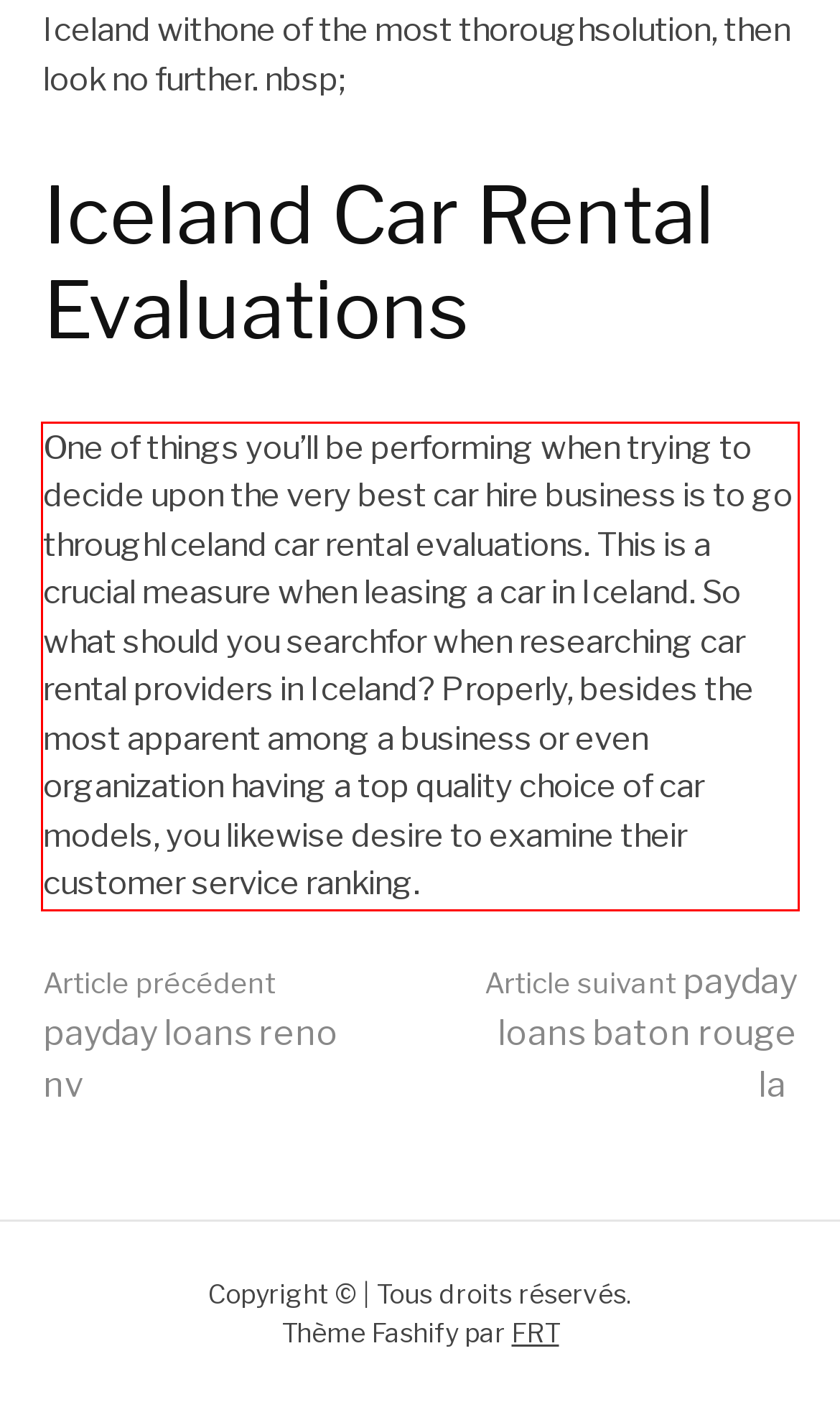You are given a webpage screenshot with a red bounding box around a UI element. Extract and generate the text inside this red bounding box.

One of things you’ll be performing when trying to decide upon the very best car hire business is to go throughIceland car rental evaluations. This is a crucial measure when leasing a car in Iceland. So what should you searchfor when researching car rental providers in Iceland? Properly, besides the most apparent among a business or even organization having a top quality choice of car models, you likewise desire to examine their customer service ranking.